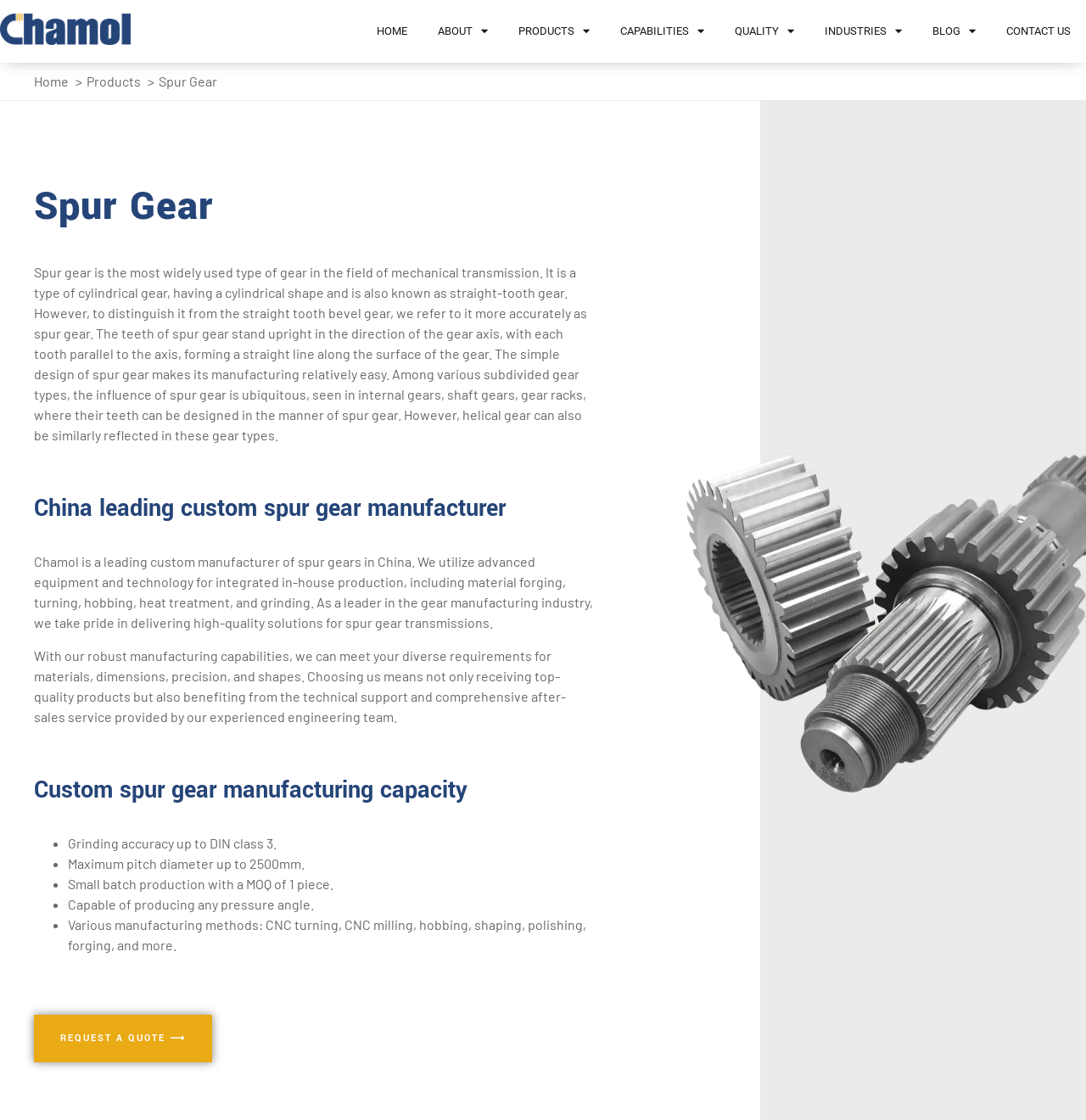Determine the bounding box coordinates for the area that should be clicked to carry out the following instruction: "Click the 'CONTACT US' link".

[0.912, 0.0, 1.0, 0.056]